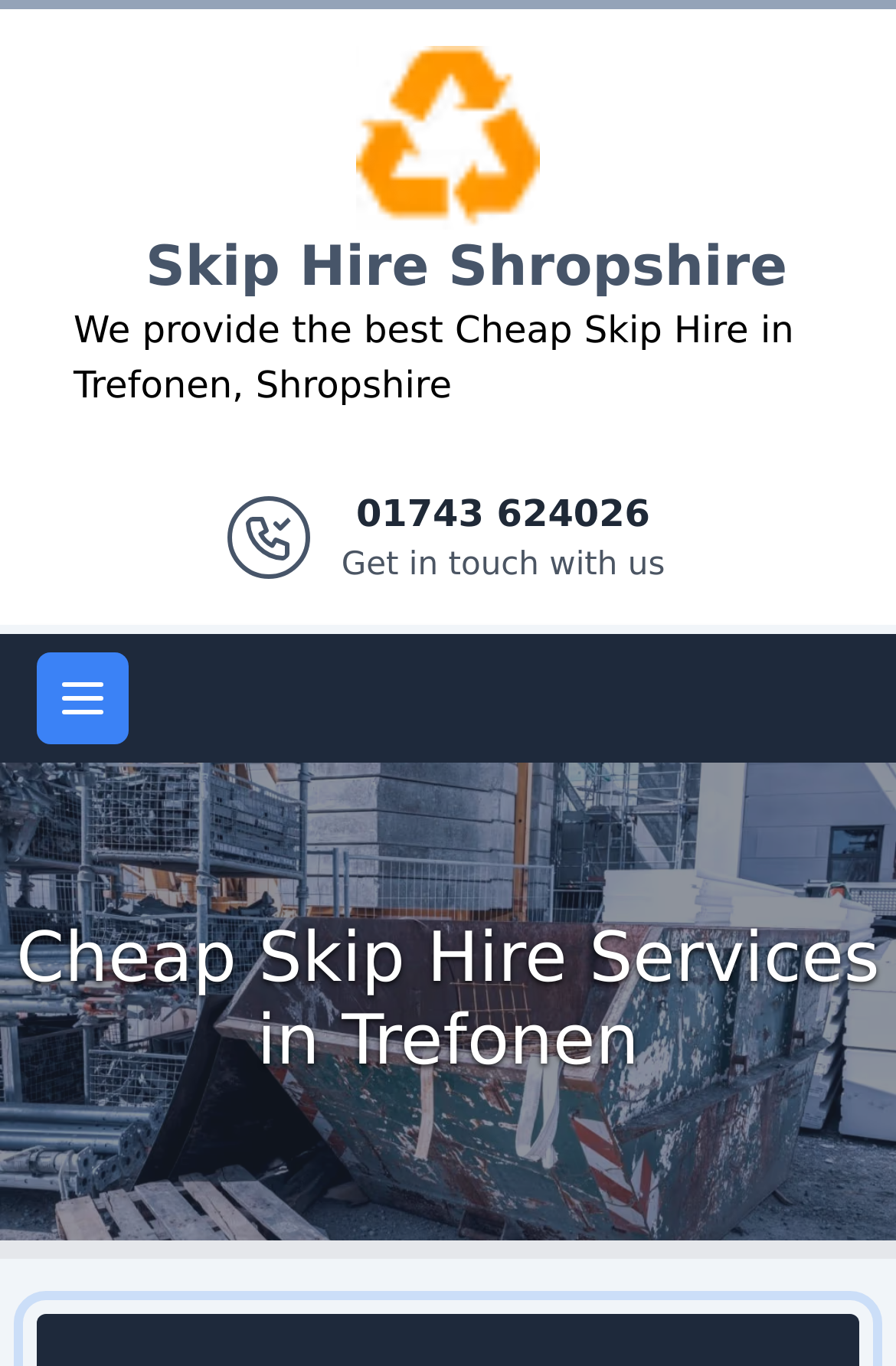Is the Skip Hire Shropshire logo located at the top left of the webpage?
Answer the question with as much detail as possible.

I checked the bounding box coordinates of the Skip Hire Shropshire logo image element, which are [0.397, 0.034, 0.603, 0.168]. The x1 coordinate is 0.397, which means it is not located at the left edge of the webpage. Instead, it is located at the top center of the webpage.